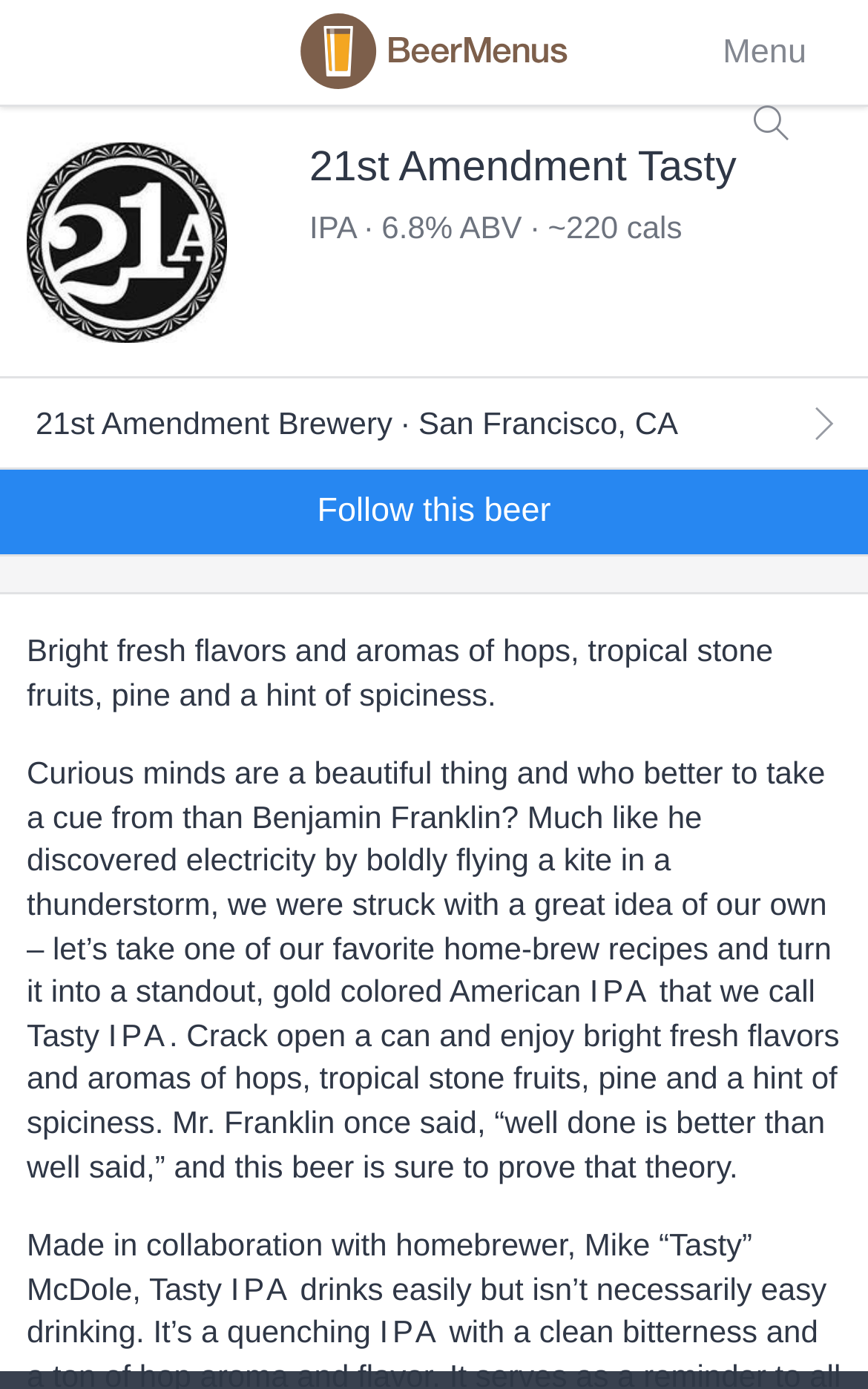Using the description "Menu Menu", locate and provide the bounding box of the UI element.

[0.762, 0.0, 1.0, 0.077]